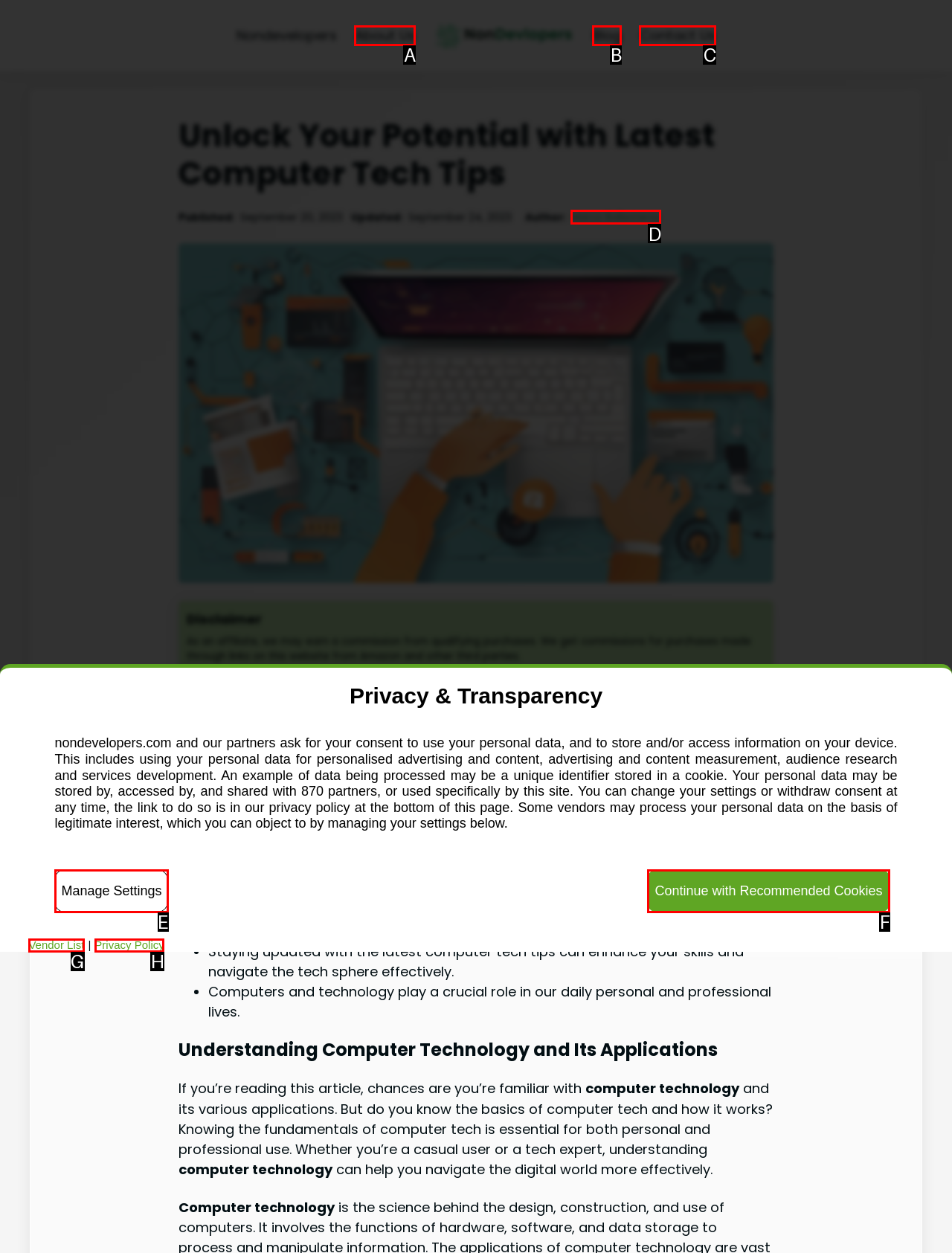Determine which option fits the element description: Privacy Policy
Answer with the option’s letter directly.

H